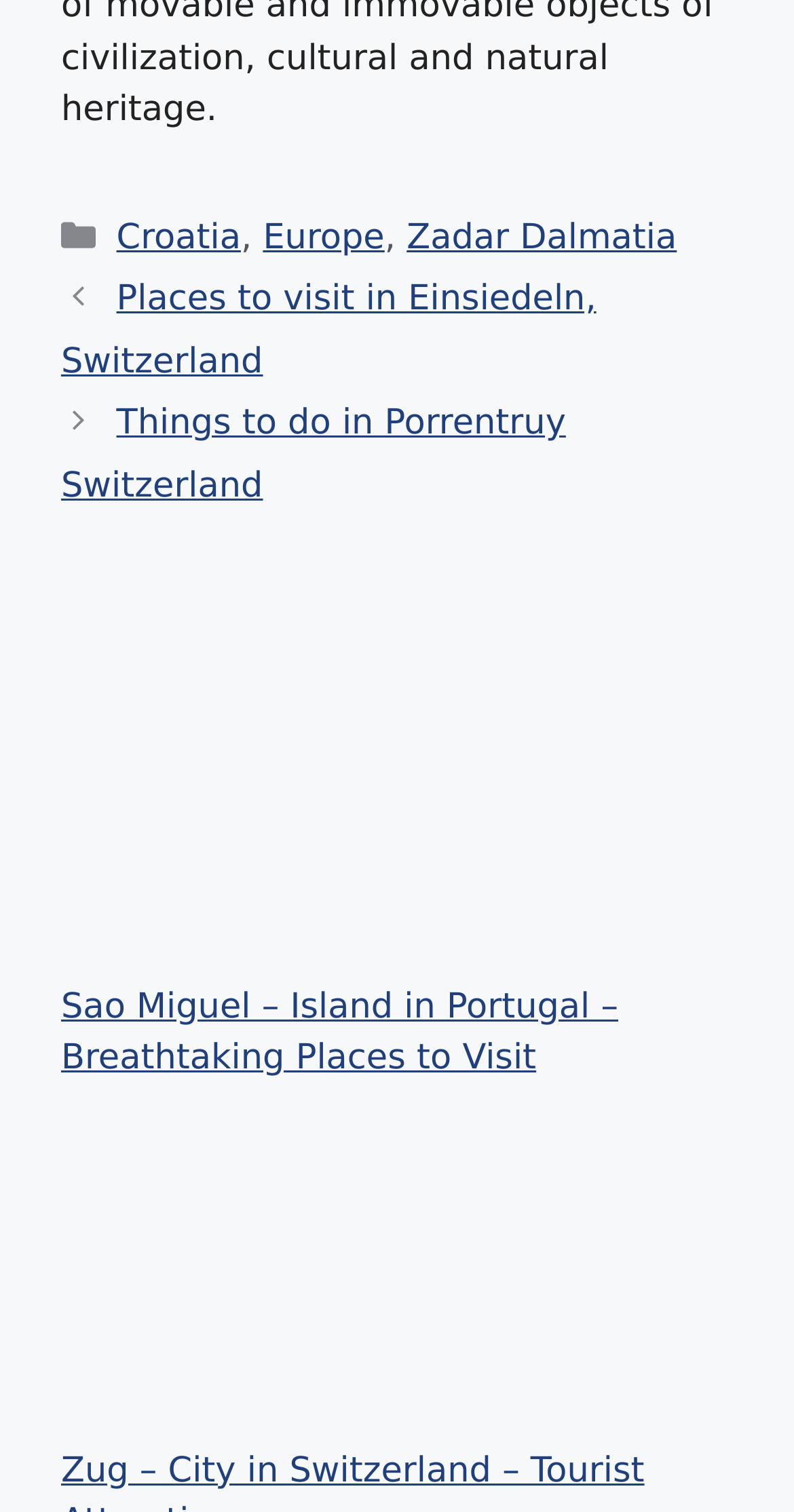Select the bounding box coordinates of the element I need to click to carry out the following instruction: "Click on the link to visit Croatia".

[0.147, 0.143, 0.303, 0.17]